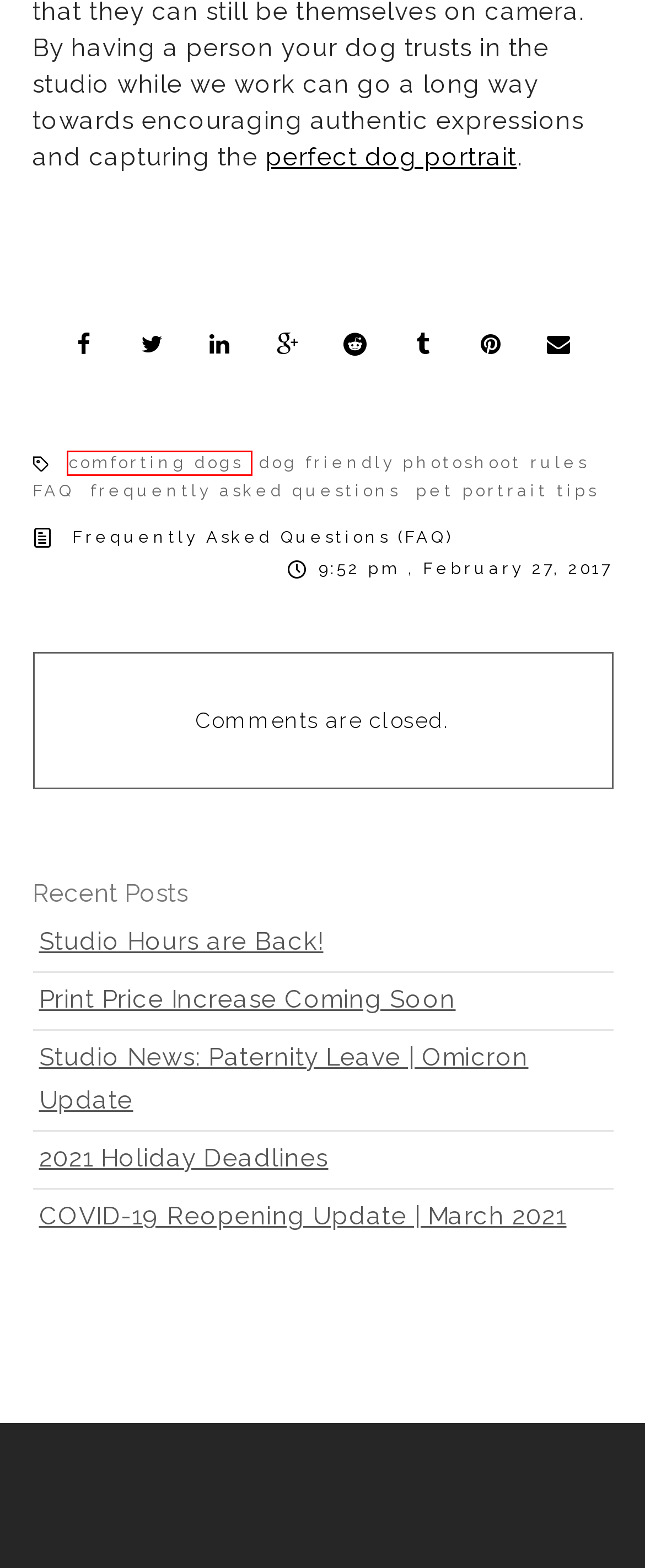You have a screenshot of a webpage with a red bounding box around an element. Choose the best matching webpage description that would appear after clicking the highlighted element. Here are the candidates:
A. Studio News: Paternity Leave | Omicron Update - Puptrait Pet Photography
B. frequently asked questions Archives - Puptrait Pet Photography
C. dog friendly photoshoot rules Archives - Puptrait Pet Photography
D. Frequently Asked Questions (FAQ) Archives - Puptrait Pet Photography
E. comforting dogs Archives - Puptrait Pet Photography
F. Studio Hours are Back! - Puptrait Pet Photography
G. COVID-19 Reopening Update | March 2021 - Puptrait Pet Photography
H. 2021 Holiday Deadlines - Puptrait Pet Photography

E